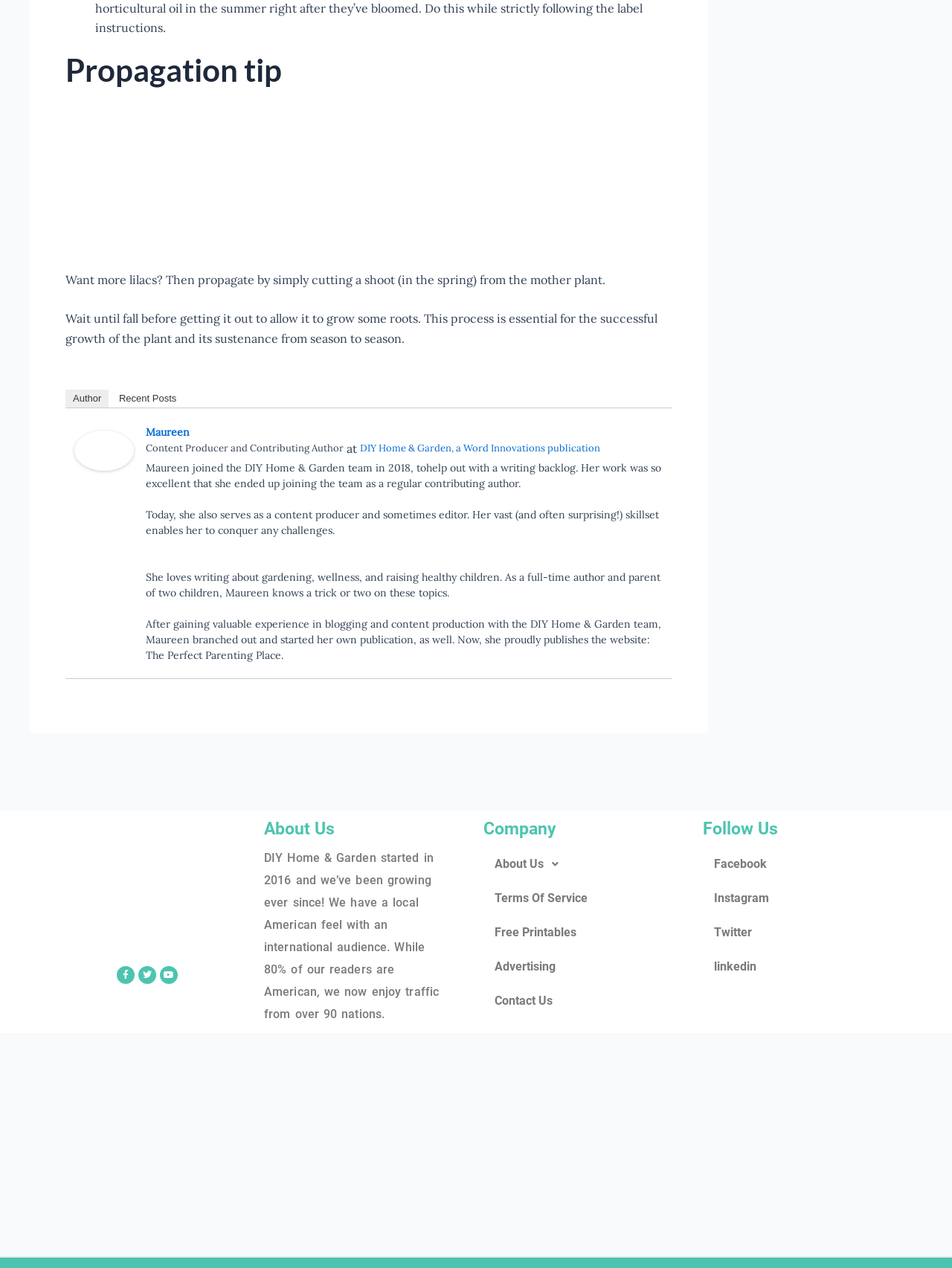Determine the bounding box coordinates of the target area to click to execute the following instruction: "Read about the author Maureen."

[0.078, 0.348, 0.141, 0.36]